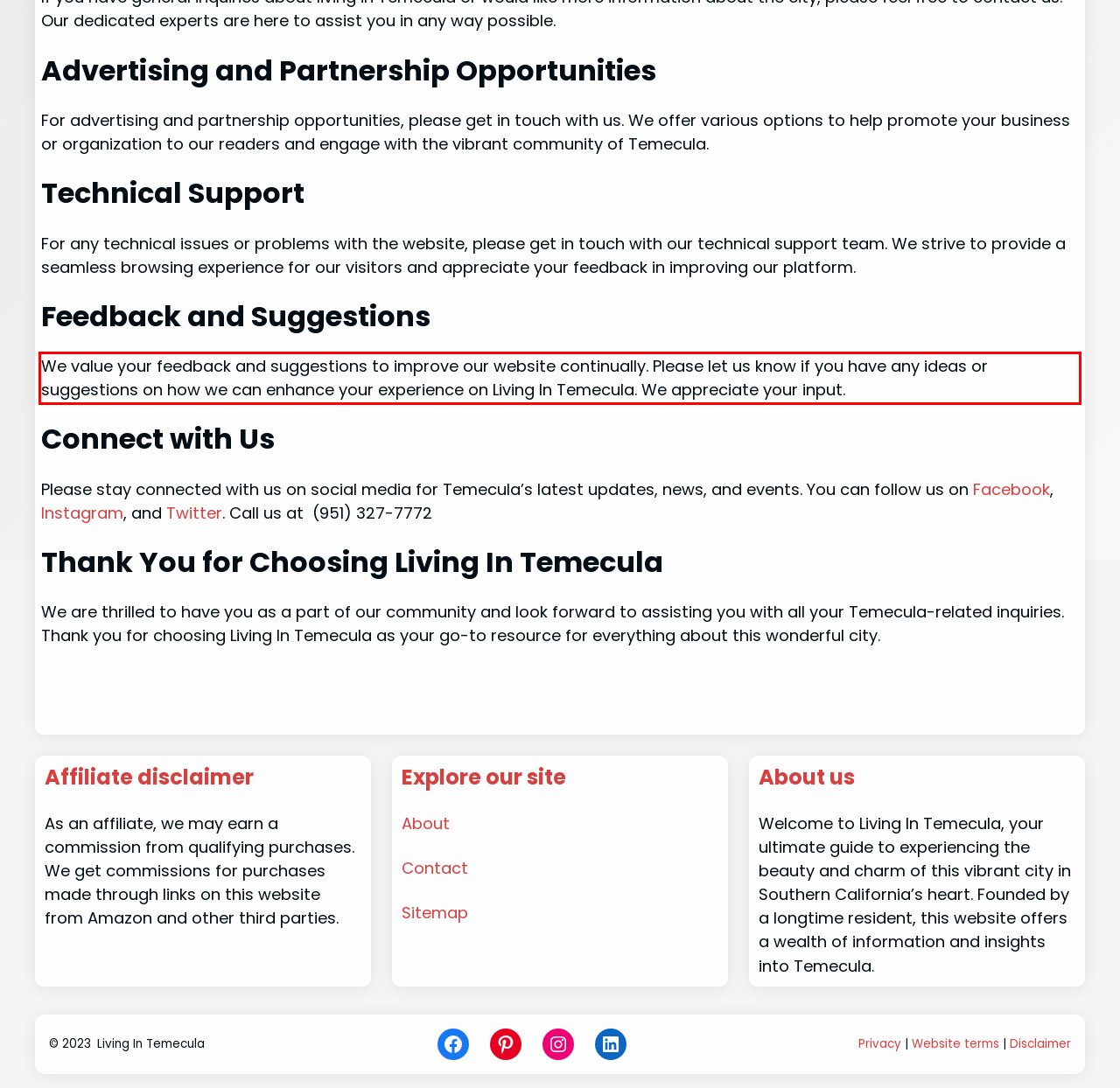You have a screenshot of a webpage, and there is a red bounding box around a UI element. Utilize OCR to extract the text within this red bounding box.

We value your feedback and suggestions to improve our website continually. Please let us know if you have any ideas or suggestions on how we can enhance your experience on Living In Temecula. We appreciate your input.